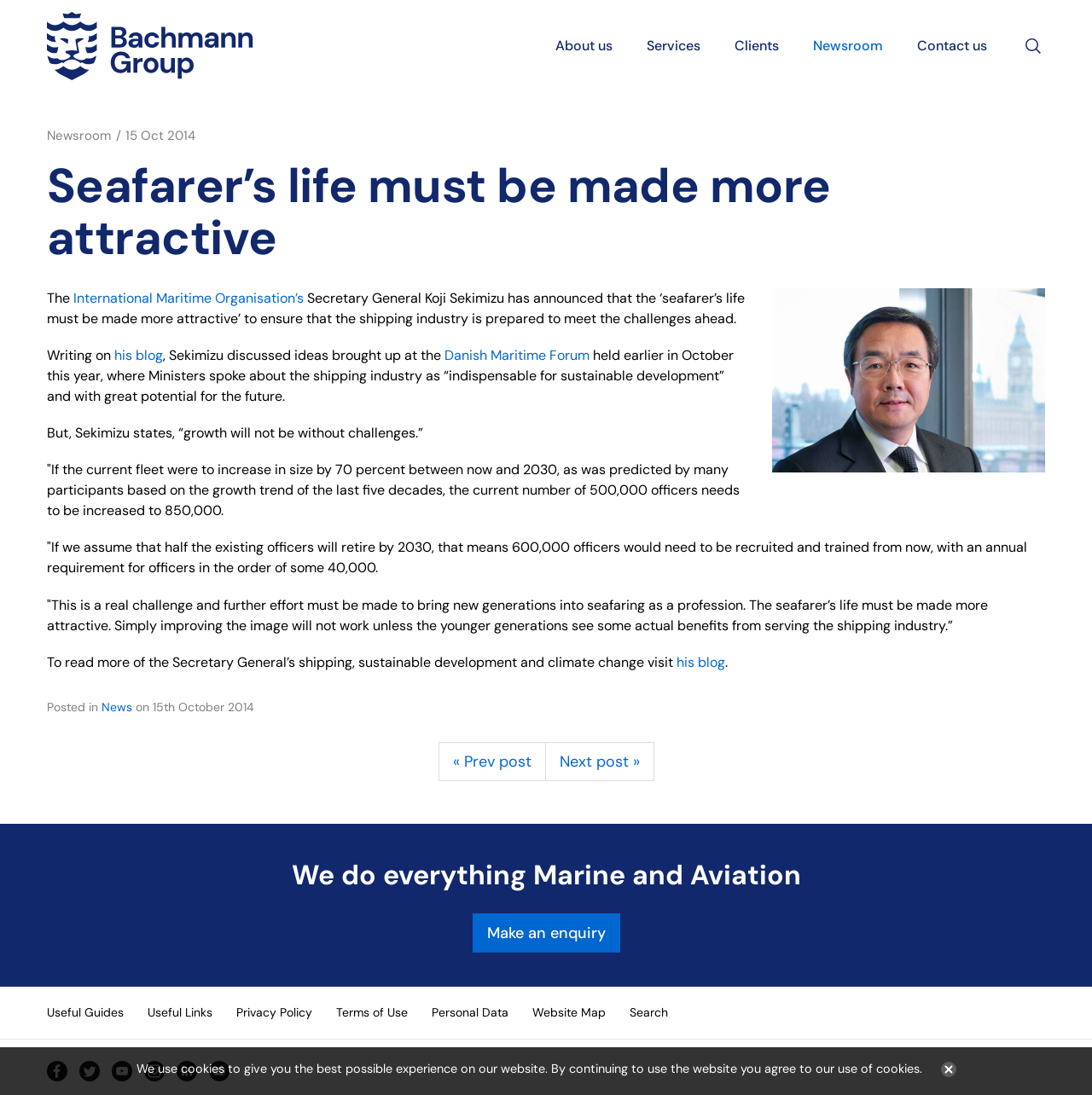Extract the bounding box coordinates of the UI element described by: "Danish Maritime Forum". The coordinates should include four float numbers ranging from 0 to 1, e.g., [left, top, right, bottom].

[0.407, 0.316, 0.54, 0.332]